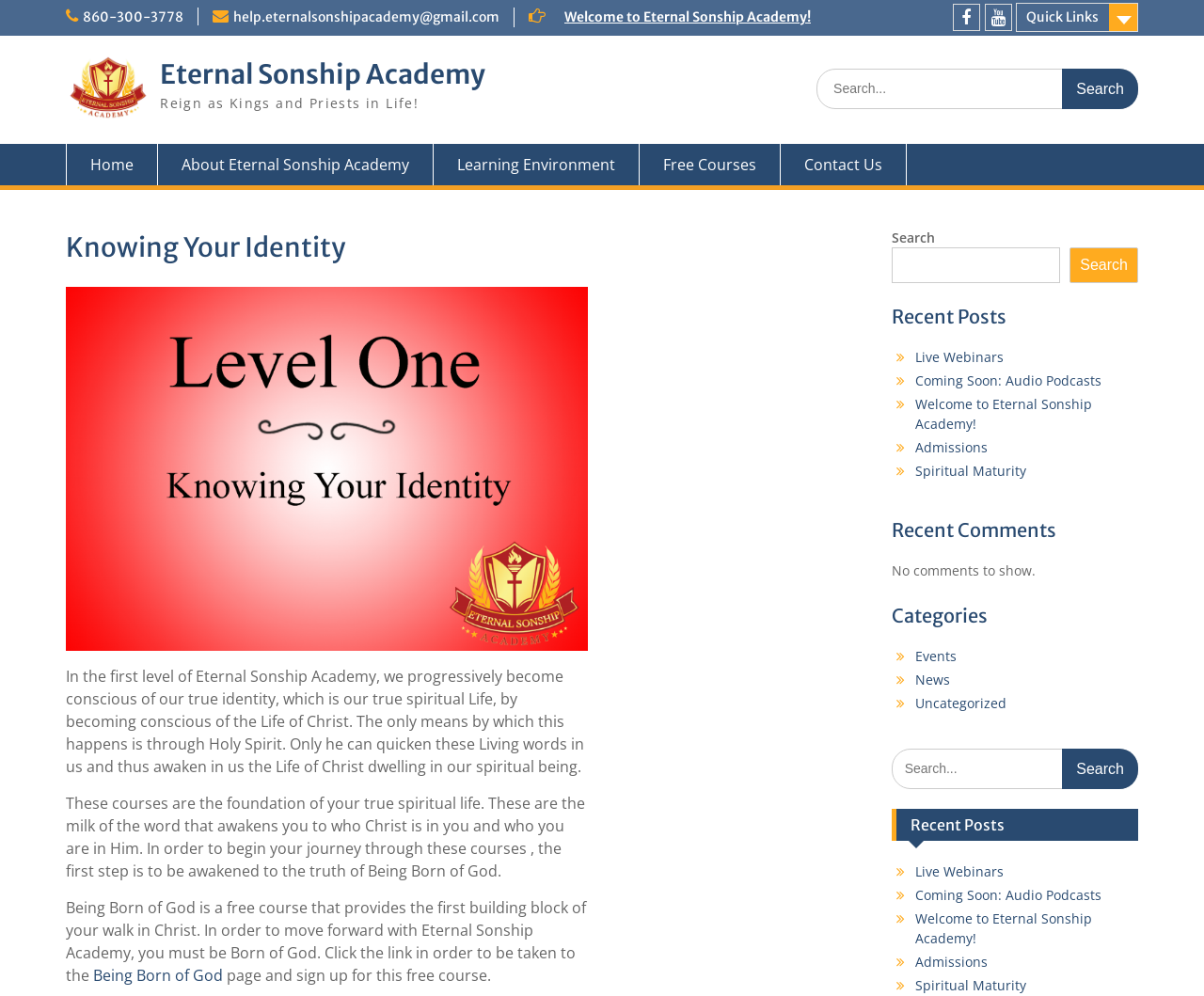Provide a brief response to the question below using one word or phrase:
What is the purpose of the first level of Eternal Sonship Academy?

To become conscious of true identity